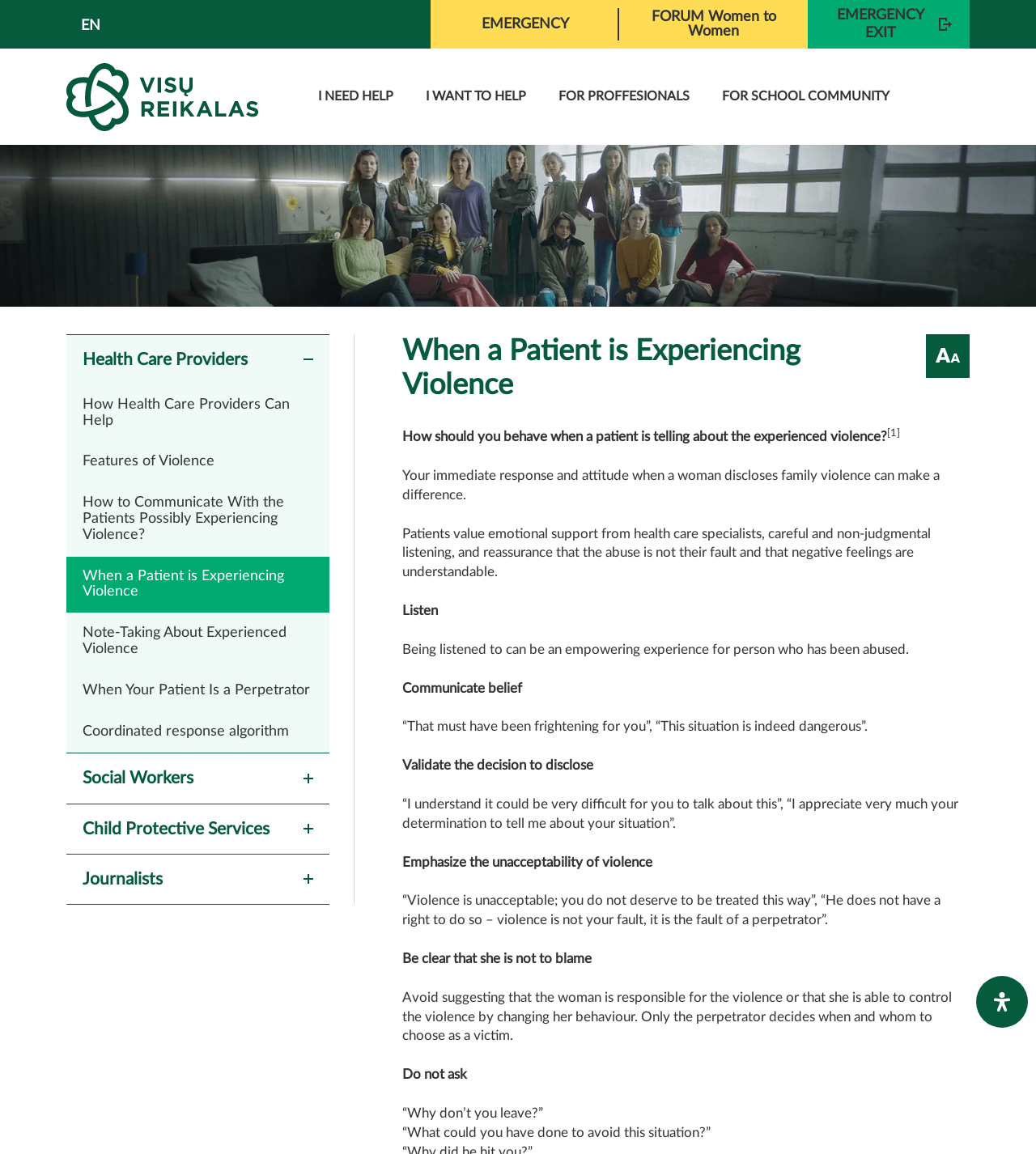What is the importance of listening to patients who have experienced violence?
Please analyze the image and answer the question with as much detail as possible.

According to the webpage, being listened to can be an empowering experience for patients who have experienced violence. This is because it allows them to feel heard and validated, which can be a powerful step towards healing and recovery.